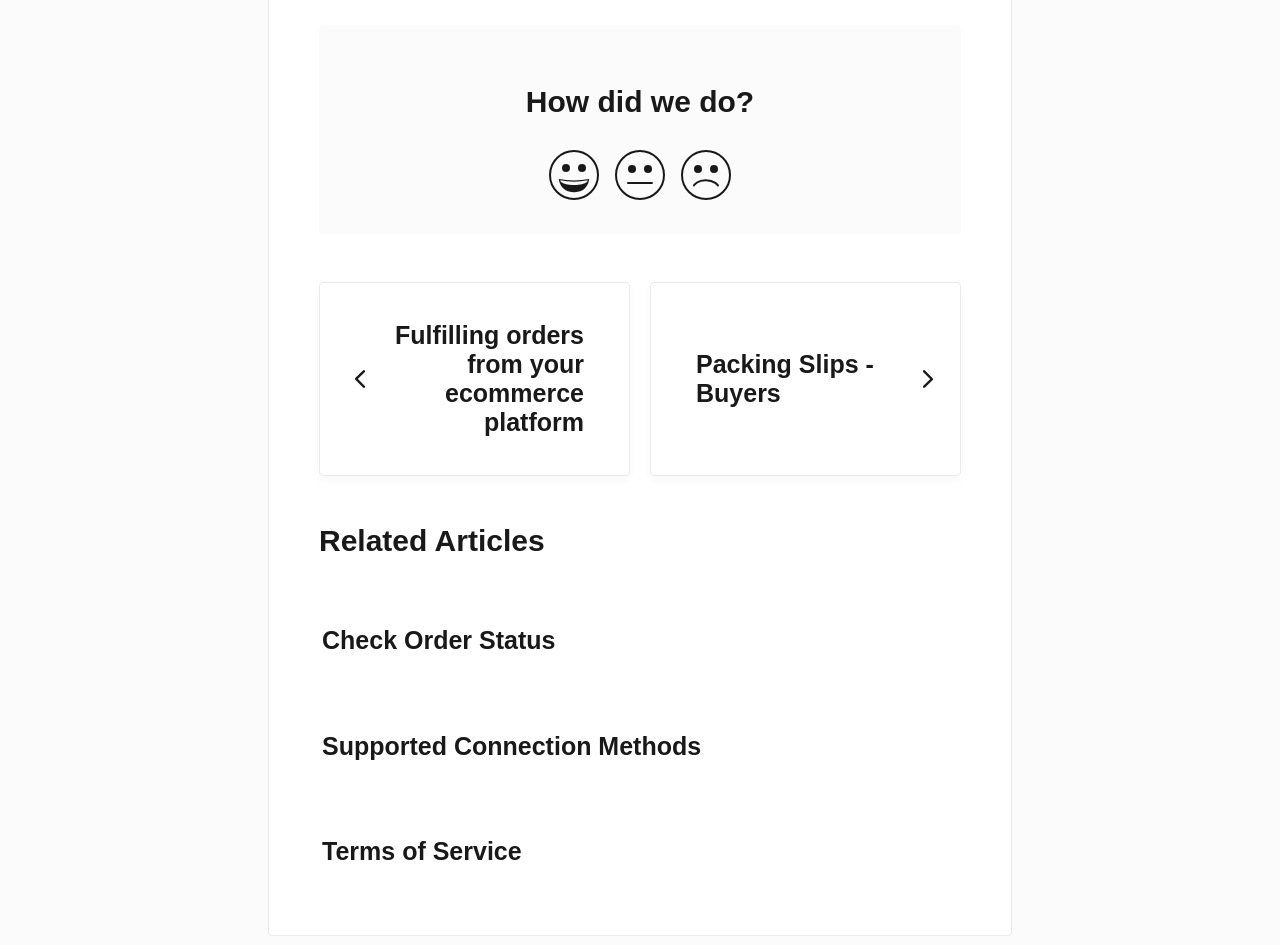Identify the bounding box coordinates of the section to be clicked to complete the task described by the following instruction: "Click the Negative feedback button". The coordinates should be four float numbers between 0 and 1, formatted as [left, top, right, bottom].

[0.528, 0.157, 0.576, 0.215]